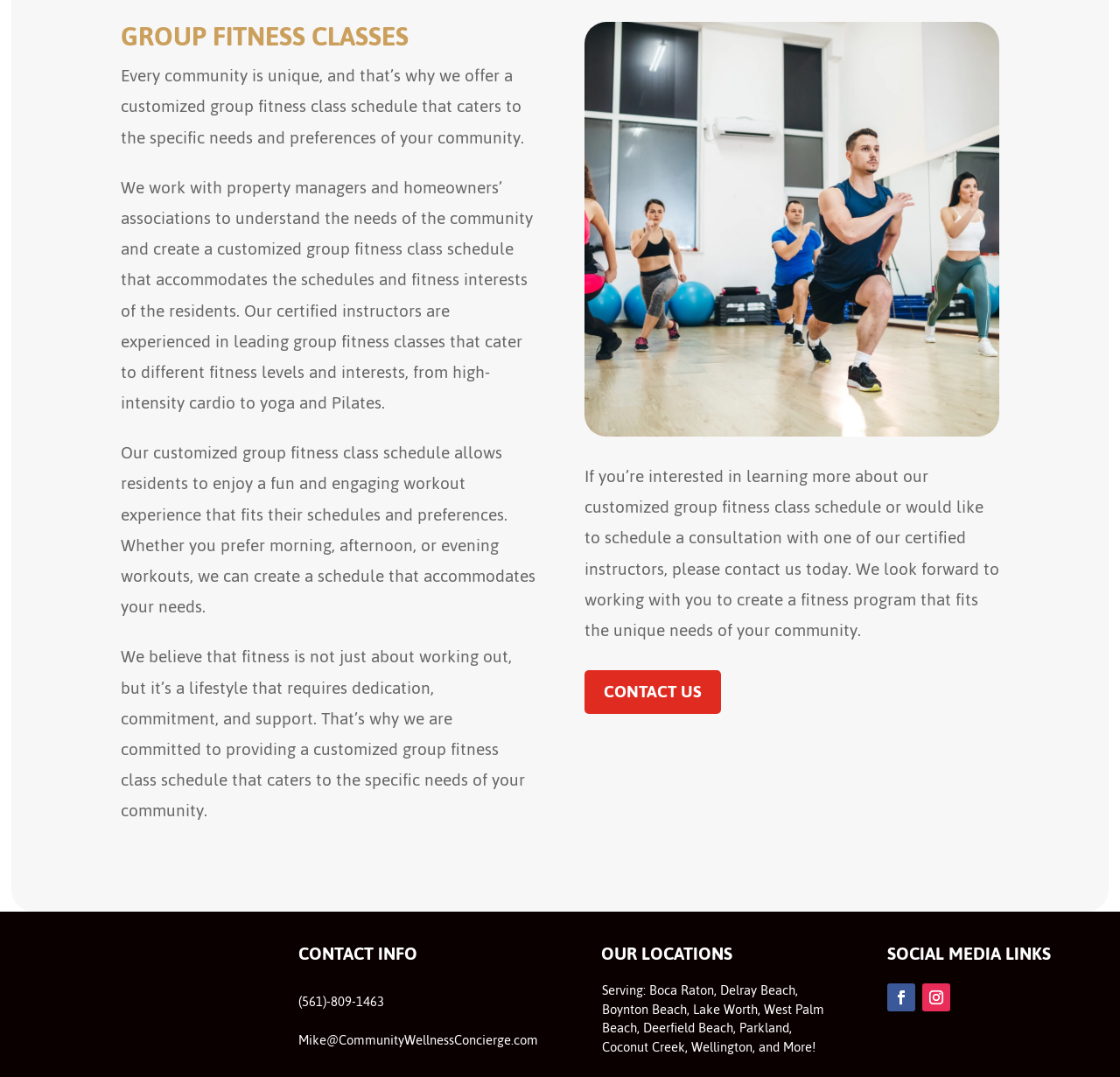Locate the bounding box of the user interface element based on this description: "Contact us".

[0.522, 0.622, 0.643, 0.663]